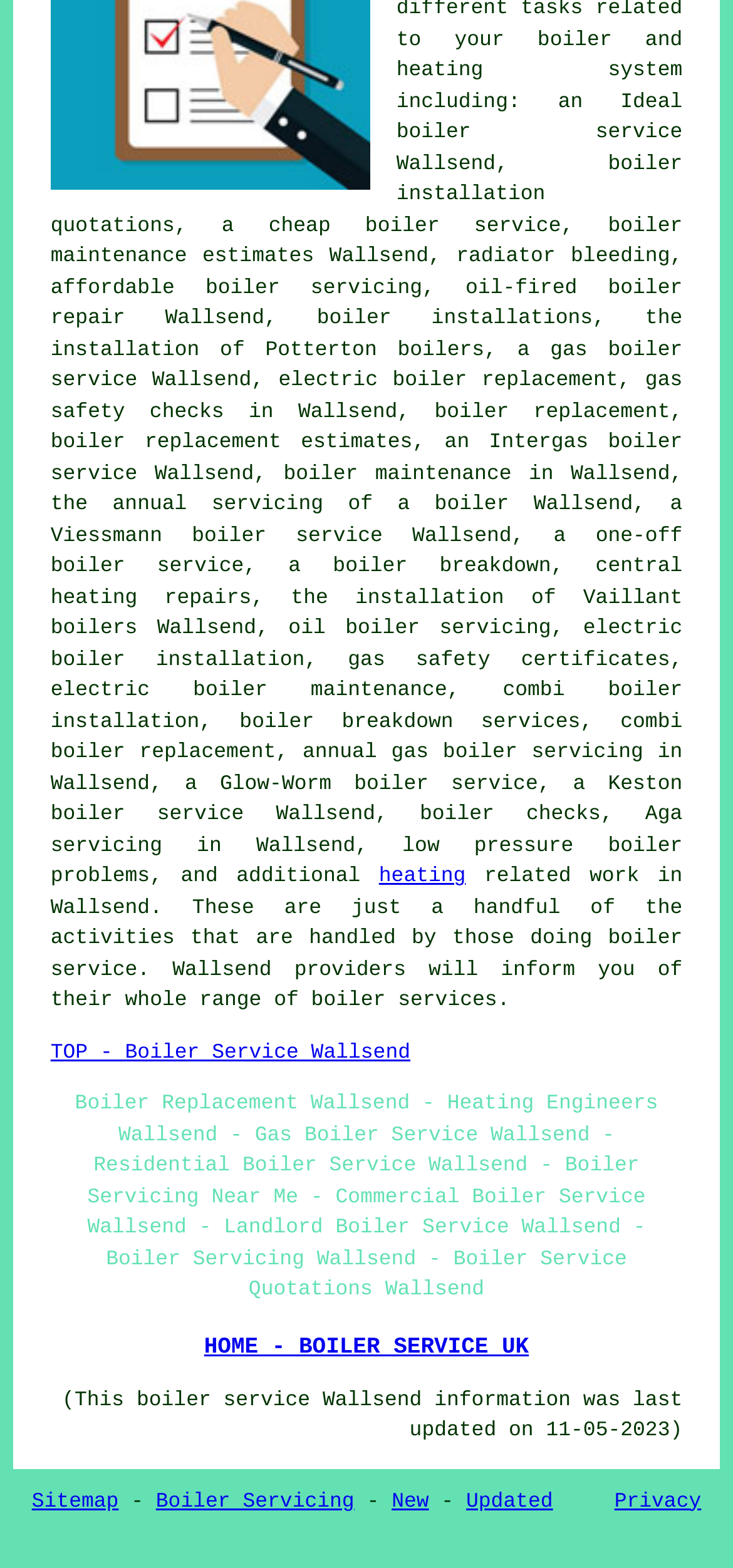From the given element description: "boiler replacement", find the bounding box for the UI element. Provide the coordinates as four float numbers between 0 and 1, in the order [left, top, right, bottom].

[0.593, 0.256, 0.914, 0.27]